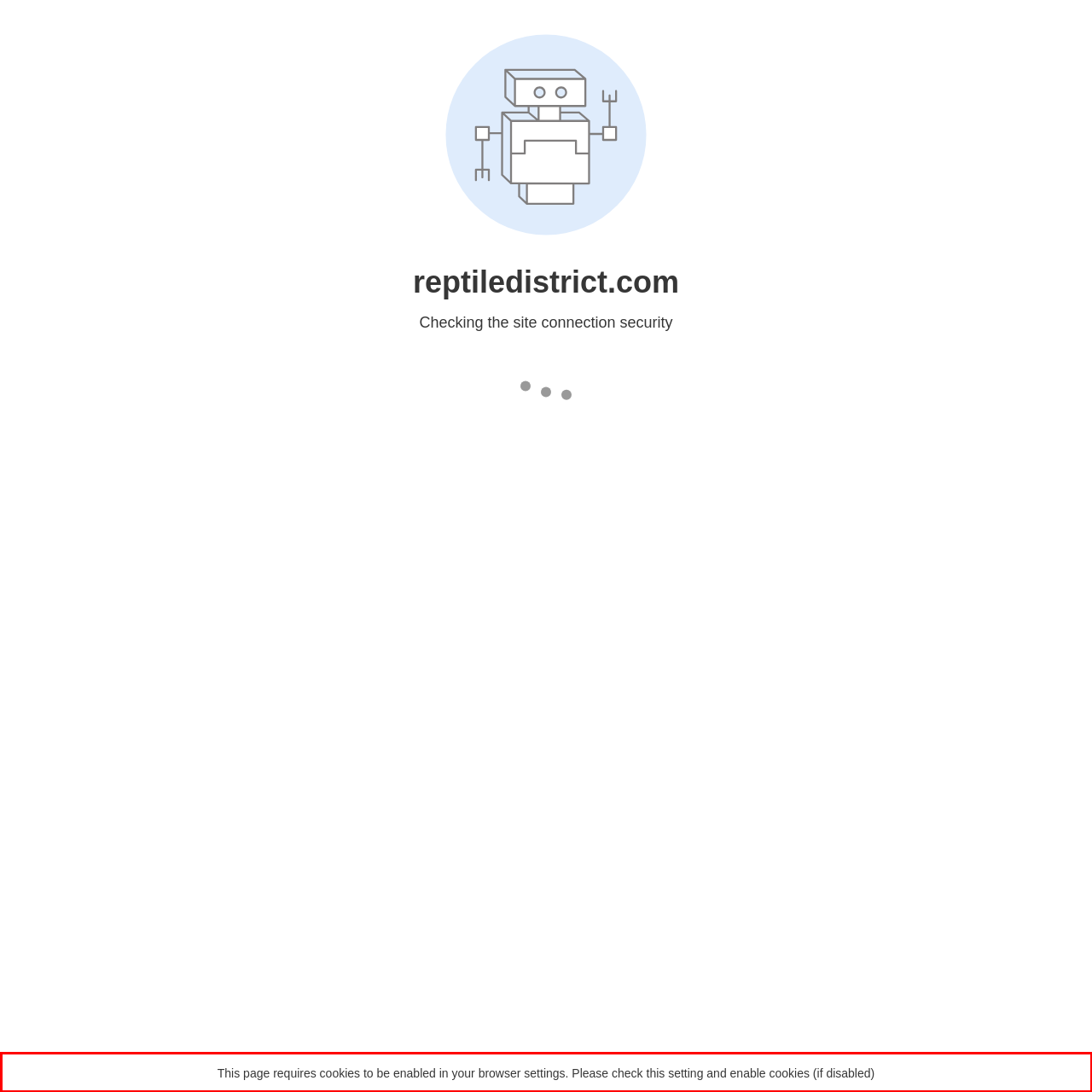Analyze the screenshot of the webpage and extract the text from the UI element that is inside the red bounding box.

This page requires cookies to be enabled in your browser settings. Please check this setting and enable cookies (if disabled)